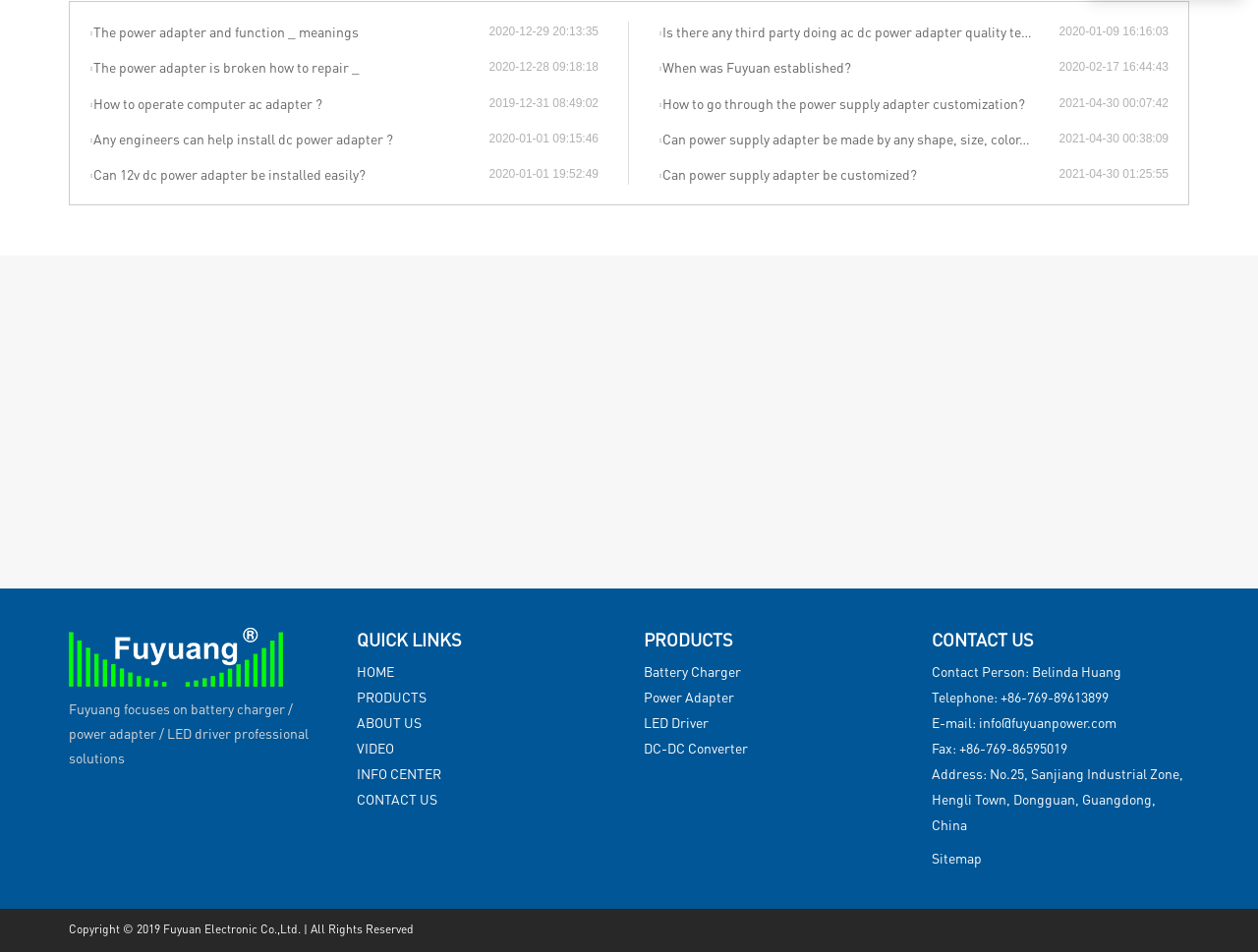Could you locate the bounding box coordinates for the section that should be clicked to accomplish this task: "Learn about Fuyuan's focus on battery charger and power adapter solutions".

[0.055, 0.734, 0.245, 0.805]